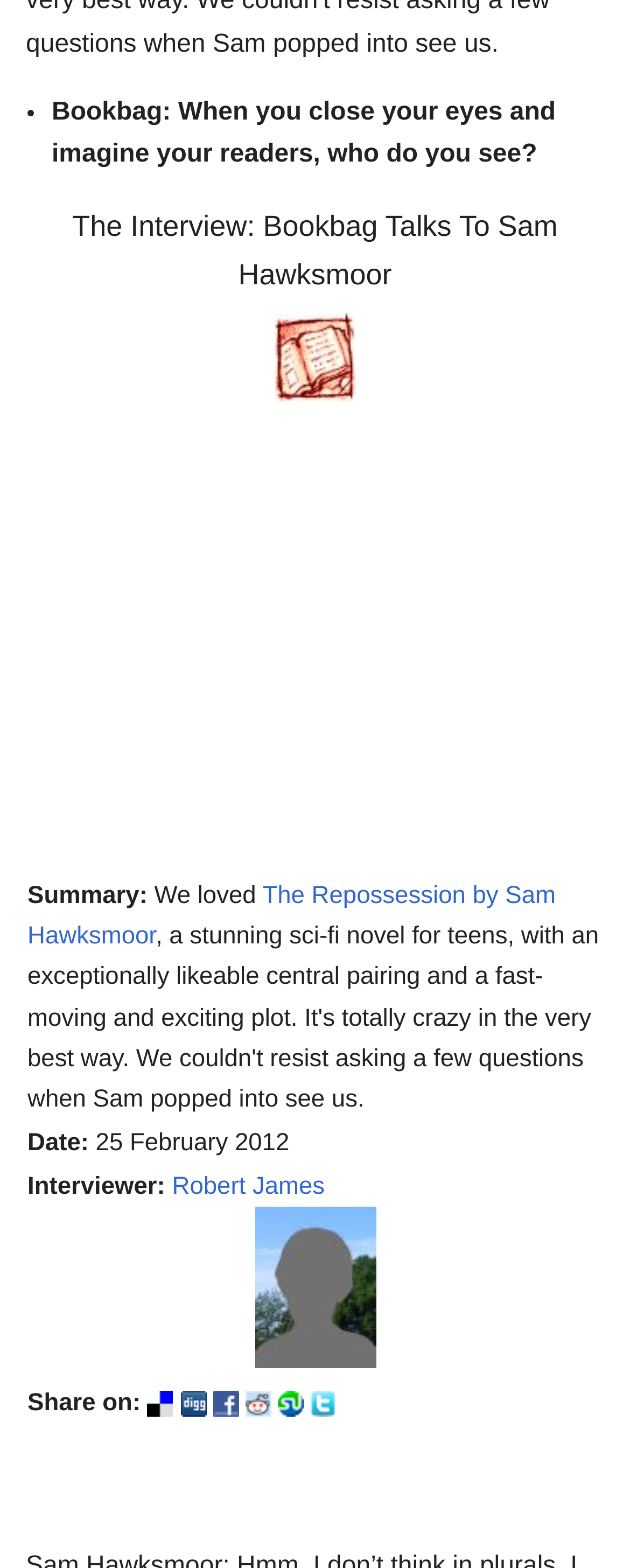Show the bounding box coordinates for the HTML element as described: "parent_node: Share on:".

[0.338, 0.886, 0.379, 0.904]